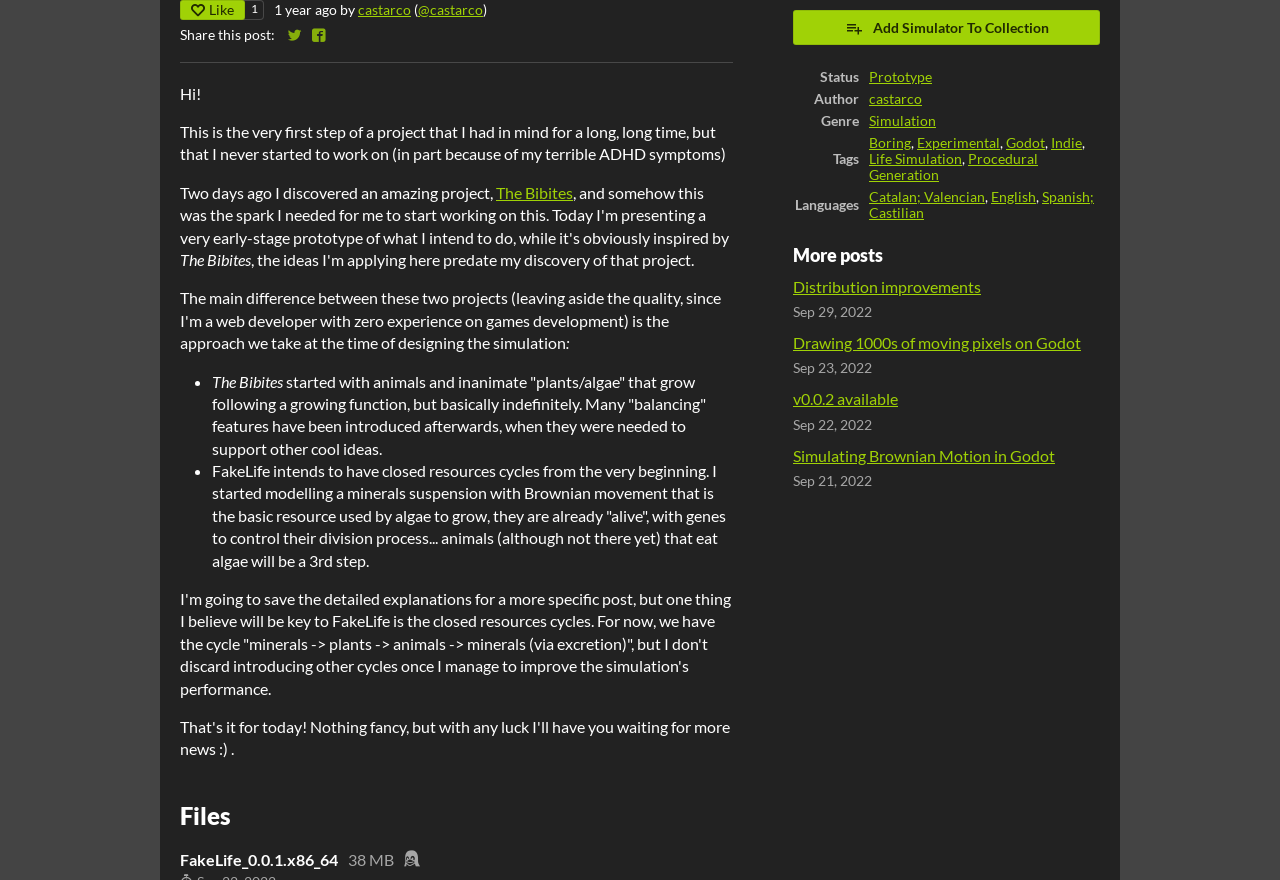Provide the bounding box coordinates of the HTML element described by the text: "Simulating Brownian Motion in Godot".

[0.62, 0.507, 0.824, 0.528]